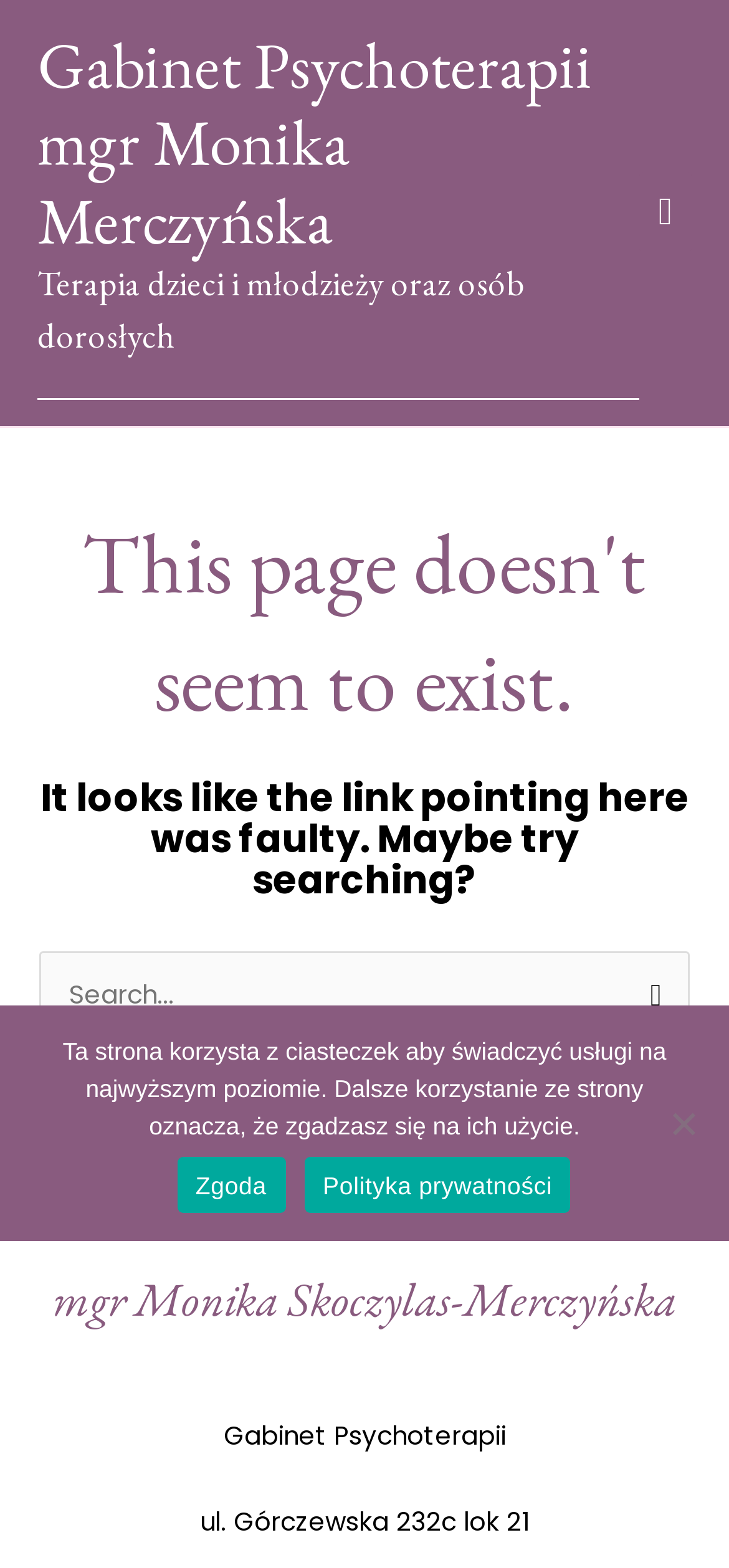Extract the heading text from the webpage.

This page doesn't seem to exist.